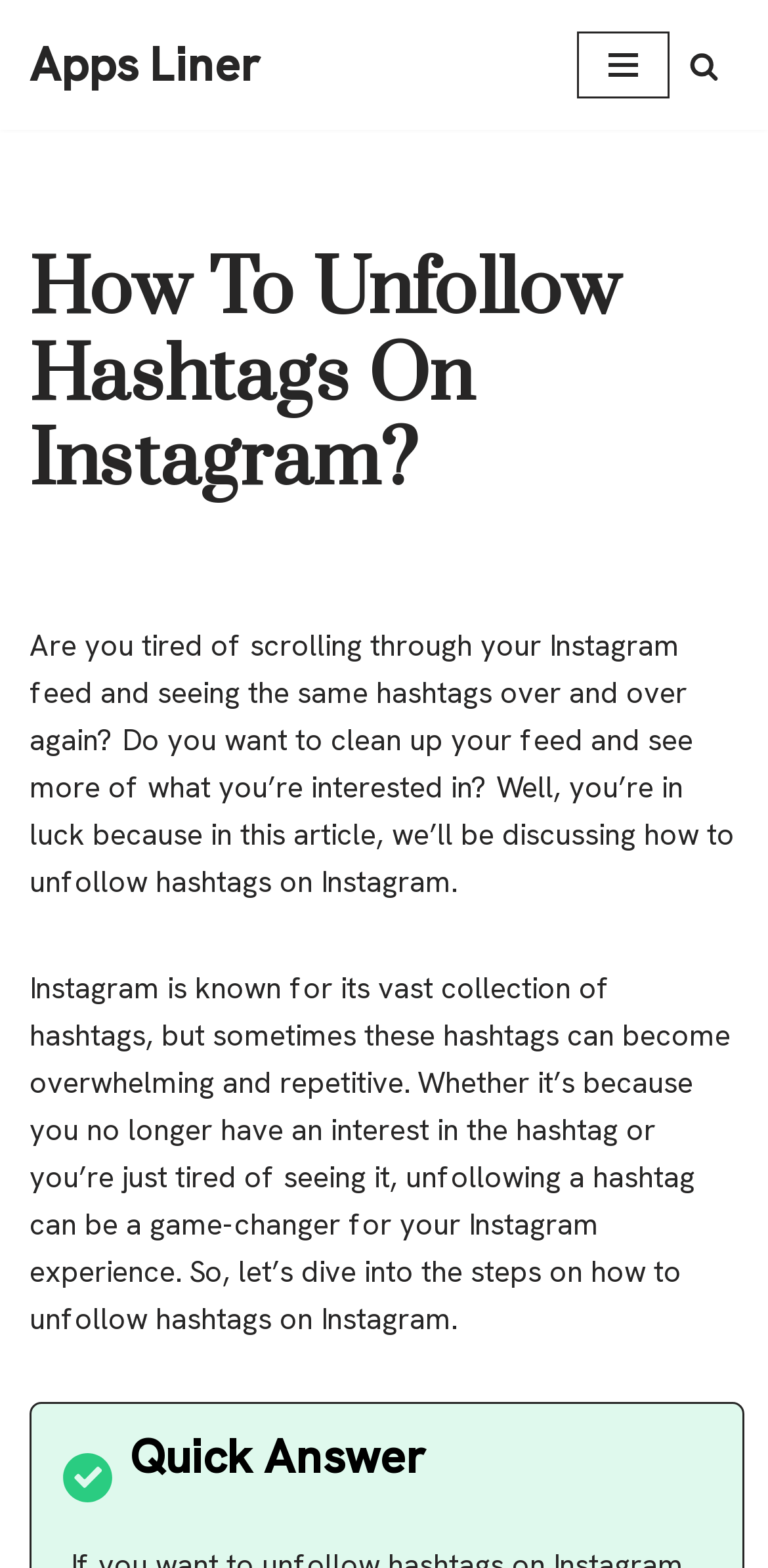Identify the bounding box of the UI element described as follows: "Navigation Menu". Provide the coordinates as four float numbers in the range of 0 to 1 [left, top, right, bottom].

[0.751, 0.02, 0.872, 0.063]